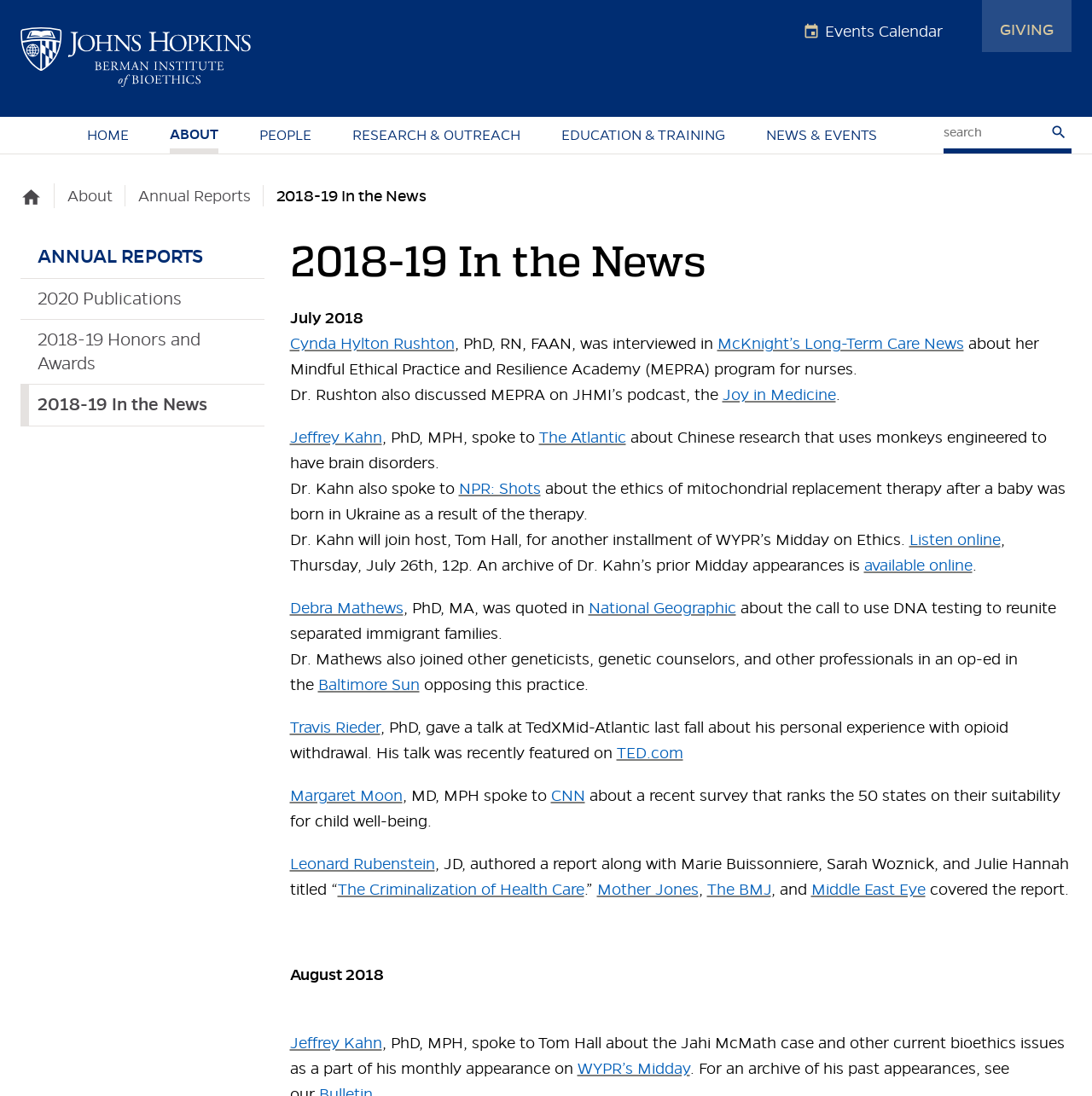Identify the bounding box coordinates of the region that needs to be clicked to carry out this instruction: "Go to HOME page". Provide these coordinates as four float numbers ranging from 0 to 1, i.e., [left, top, right, bottom].

[0.069, 0.107, 0.129, 0.14]